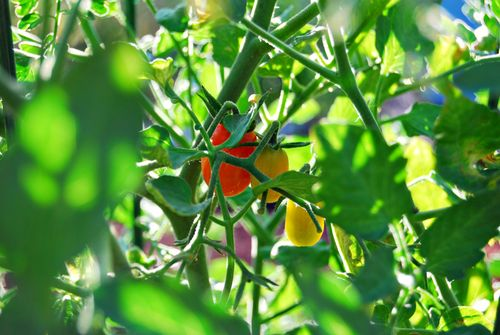Offer a detailed narrative of the image's content.

This vibrant image captures a cluster of ripe tomatoes nestled among lush green foliage. Three tomatoes are prominently displayed: one a bright red, another a cheerful yellow, and the third still in a stage of ripening, showcasing a transition from green to red. The sunlight filters through the leaves, casting a warm glow over the scene and highlighting the freshness of the fruits. The surrounding leaves create a rich green backdrop, enhancing the colorful contrast of the tomatoes. This close-up offers a glimpse into a thriving garden, brimming with life and the promise of a bountiful harvest.